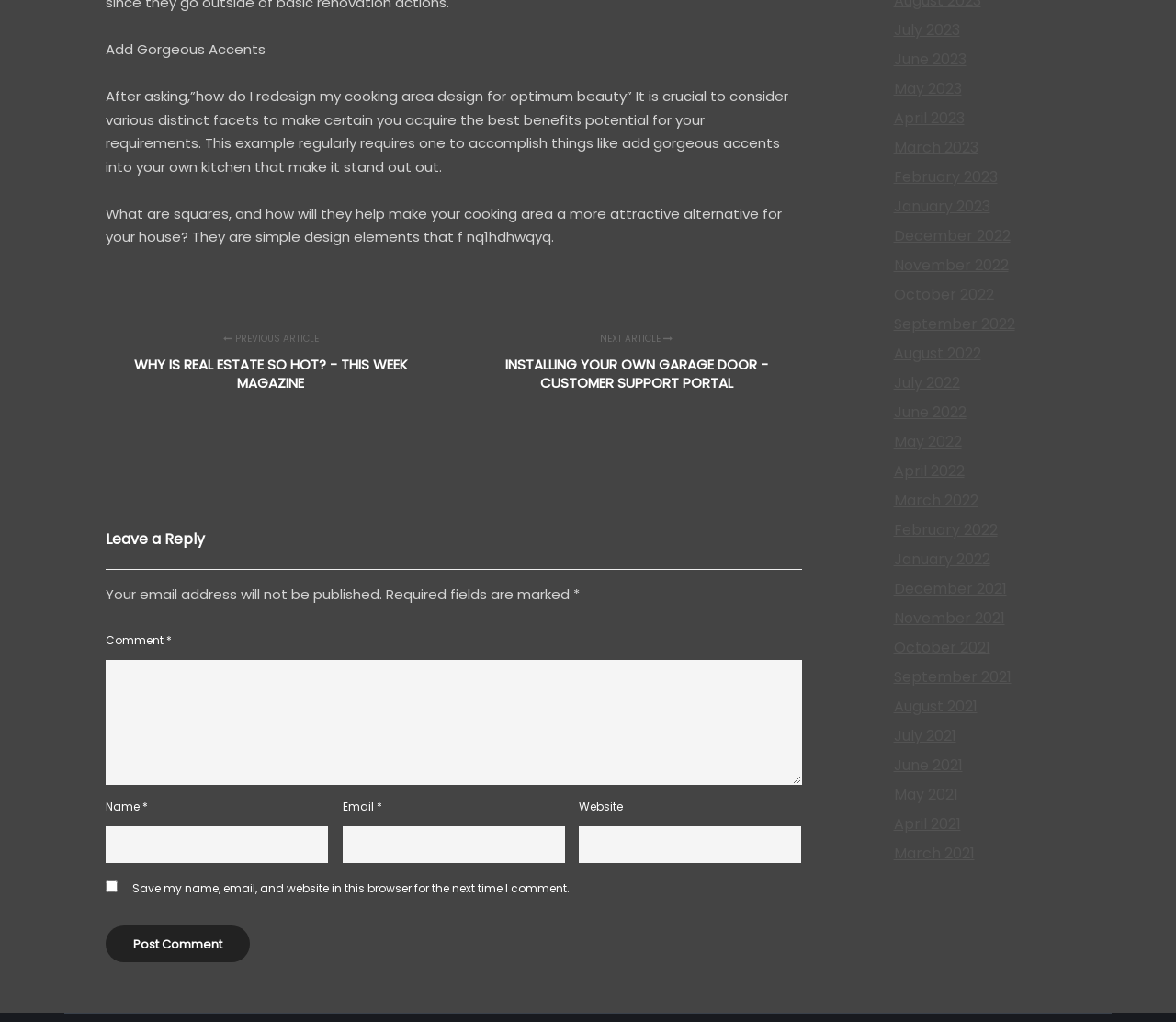Please find the bounding box coordinates of the clickable region needed to complete the following instruction: "Enter your name in the 'Name' field". The bounding box coordinates must consist of four float numbers between 0 and 1, i.e., [left, top, right, bottom].

[0.09, 0.808, 0.279, 0.844]